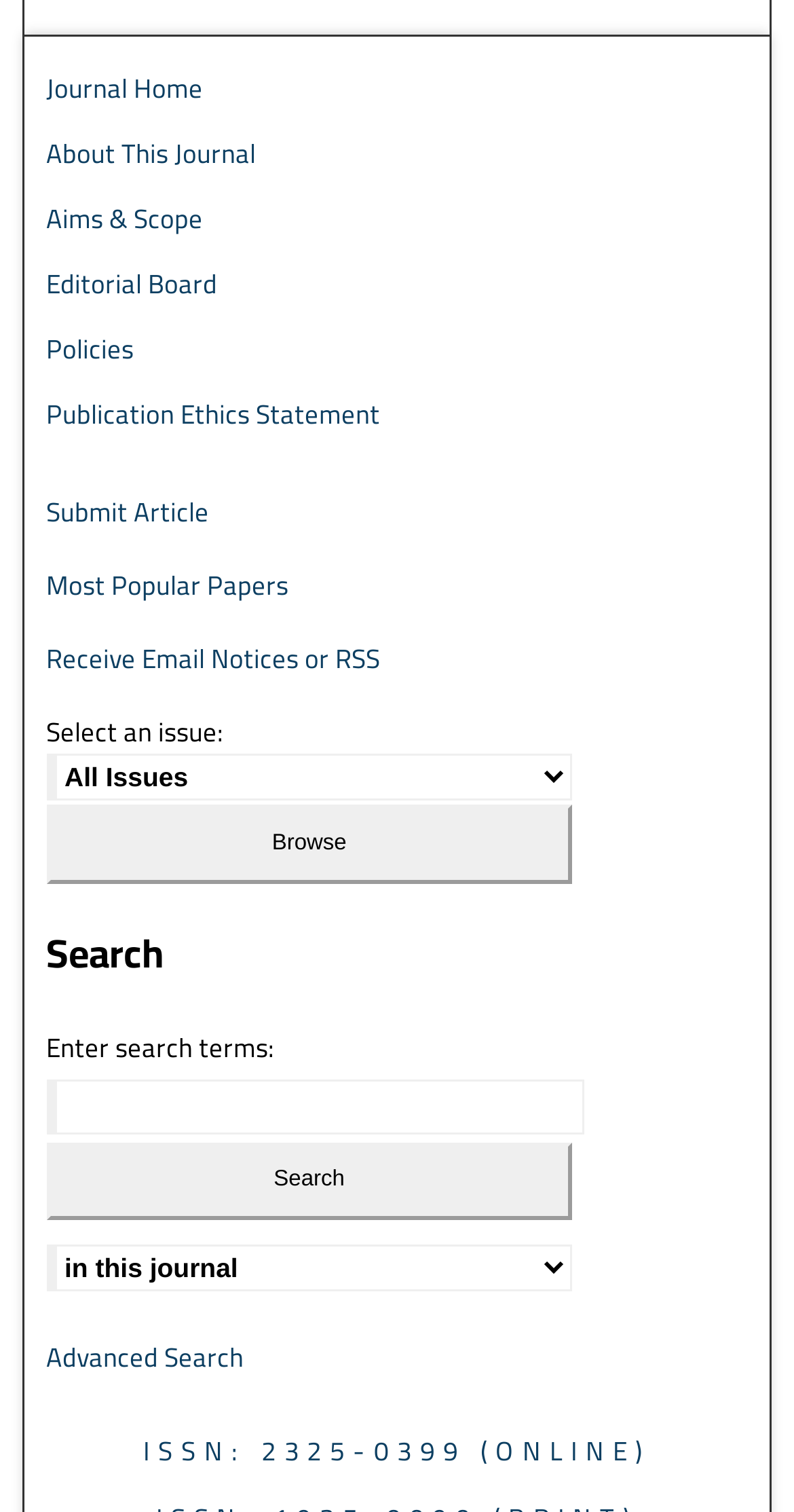Determine the bounding box coordinates for the area that needs to be clicked to fulfill this task: "Browse issues". The coordinates must be given as four float numbers between 0 and 1, i.e., [left, top, right, bottom].

[0.058, 0.503, 0.721, 0.555]